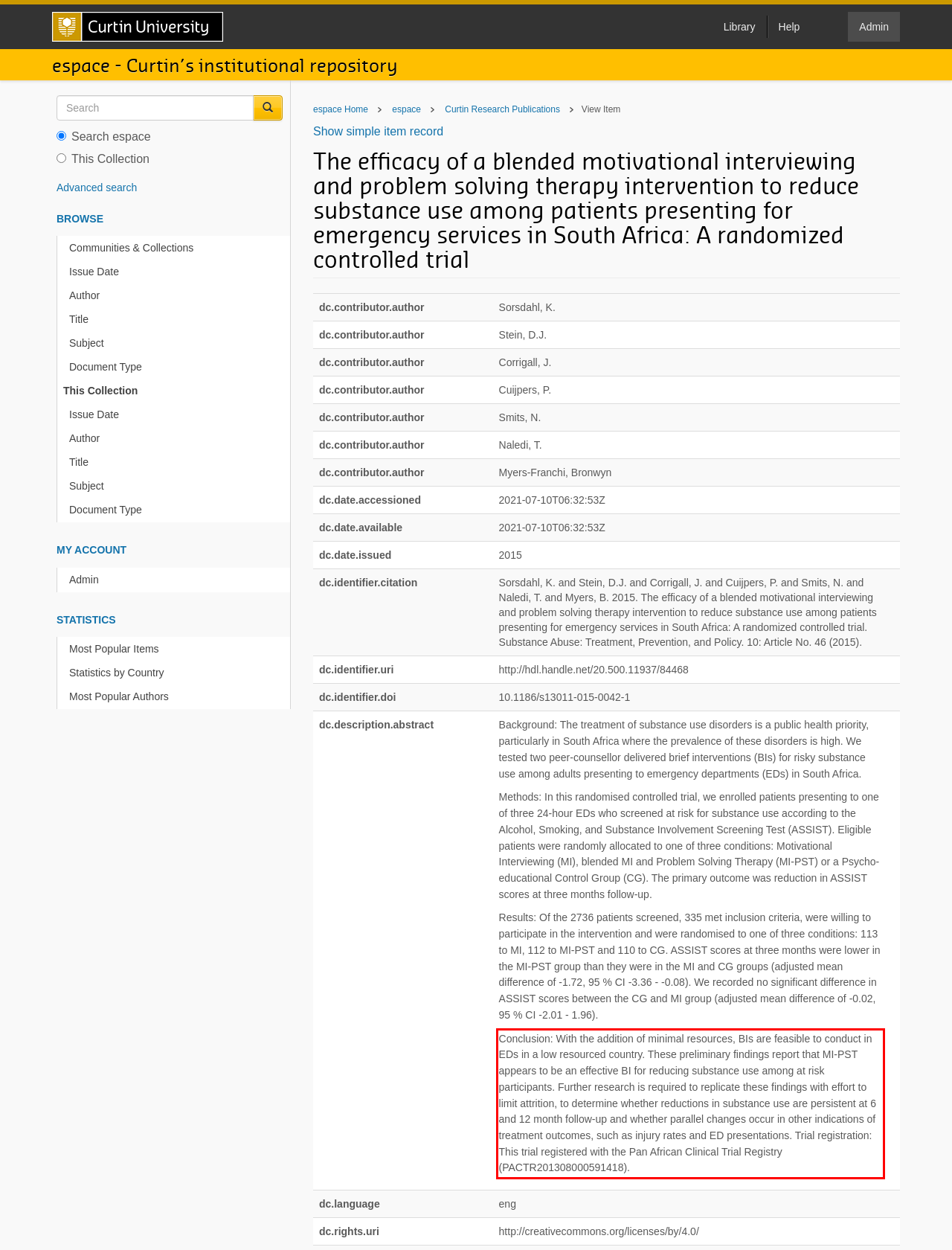Look at the screenshot of the webpage, locate the red rectangle bounding box, and generate the text content that it contains.

Conclusion: With the addition of minimal resources, BIs are feasible to conduct in EDs in a low resourced country. These preliminary findings report that MI-PST appears to be an effective BI for reducing substance use among at risk participants. Further research is required to replicate these findings with effort to limit attrition, to determine whether reductions in substance use are persistent at 6 and 12 month follow-up and whether parallel changes occur in other indications of treatment outcomes, such as injury rates and ED presentations. Trial registration: This trial registered with the Pan African Clinical Trial Registry (PACTR201308000591418).